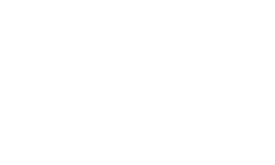Refer to the image and provide an in-depth answer to the question: 
What is the purpose of the visual element?

The visual element, the article icon, enhances the online reading experience by inviting users to engage further with the content, making it more appealing and interactive.